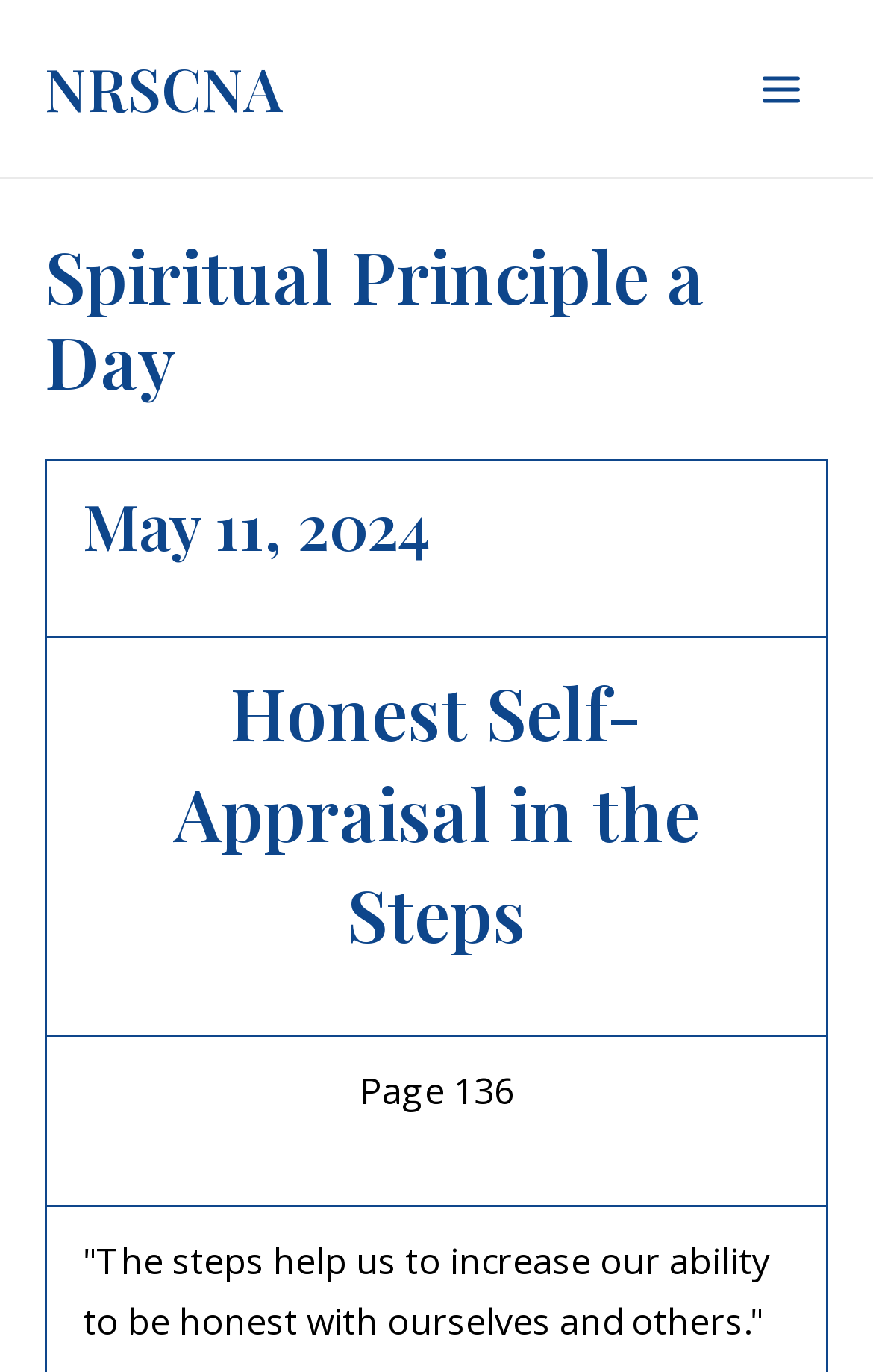What is the title of the second spiritual principle?
Answer the question with a single word or phrase, referring to the image.

Honest Self-Appraisal in the Steps